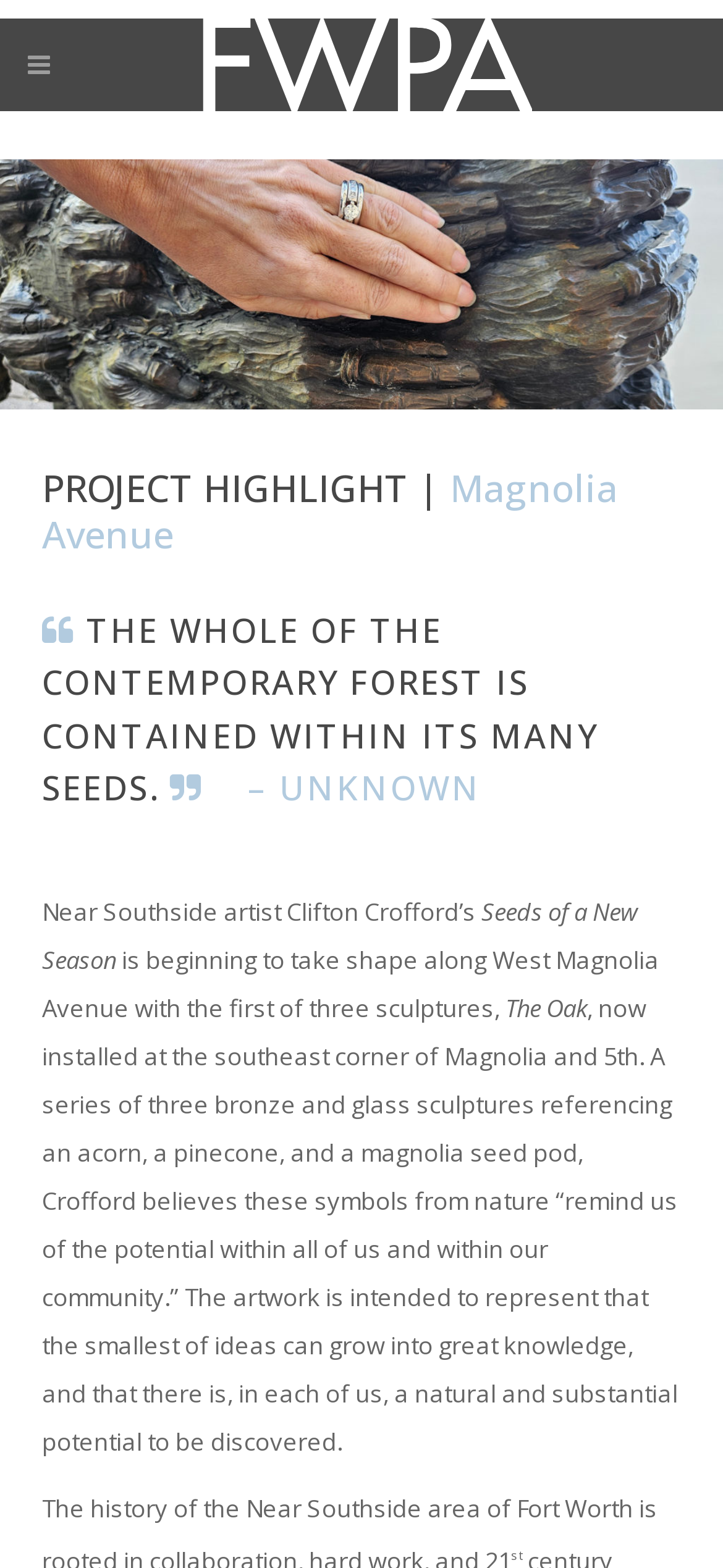Where is the first sculpture installed?
Based on the image, provide a one-word or brief-phrase response.

Southeast corner of Magnolia and 5th